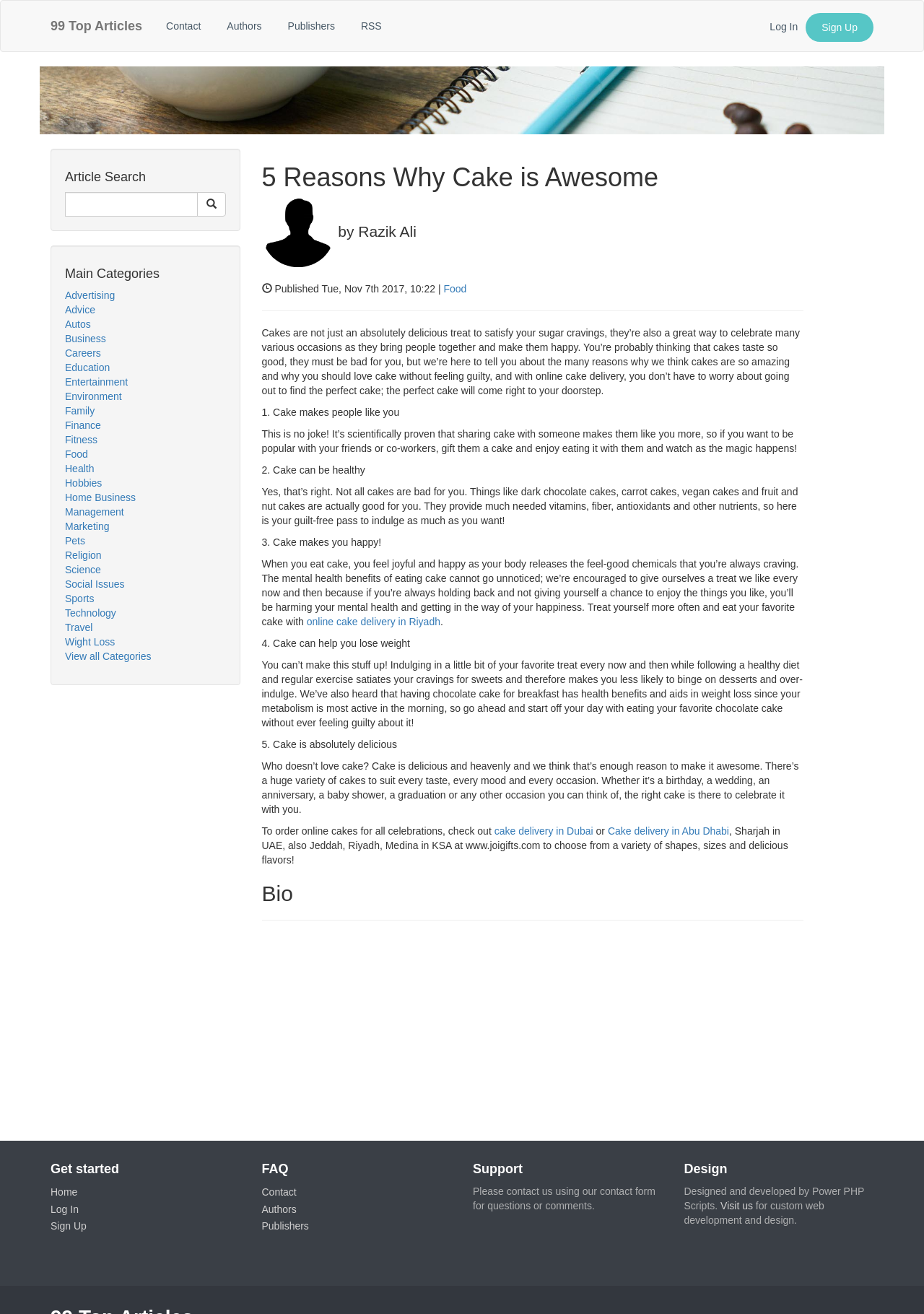Identify the bounding box coordinates of the clickable region necessary to fulfill the following instruction: "Visit LINGUA NADA's page". The bounding box coordinates should be four float numbers between 0 and 1, i.e., [left, top, right, bottom].

None